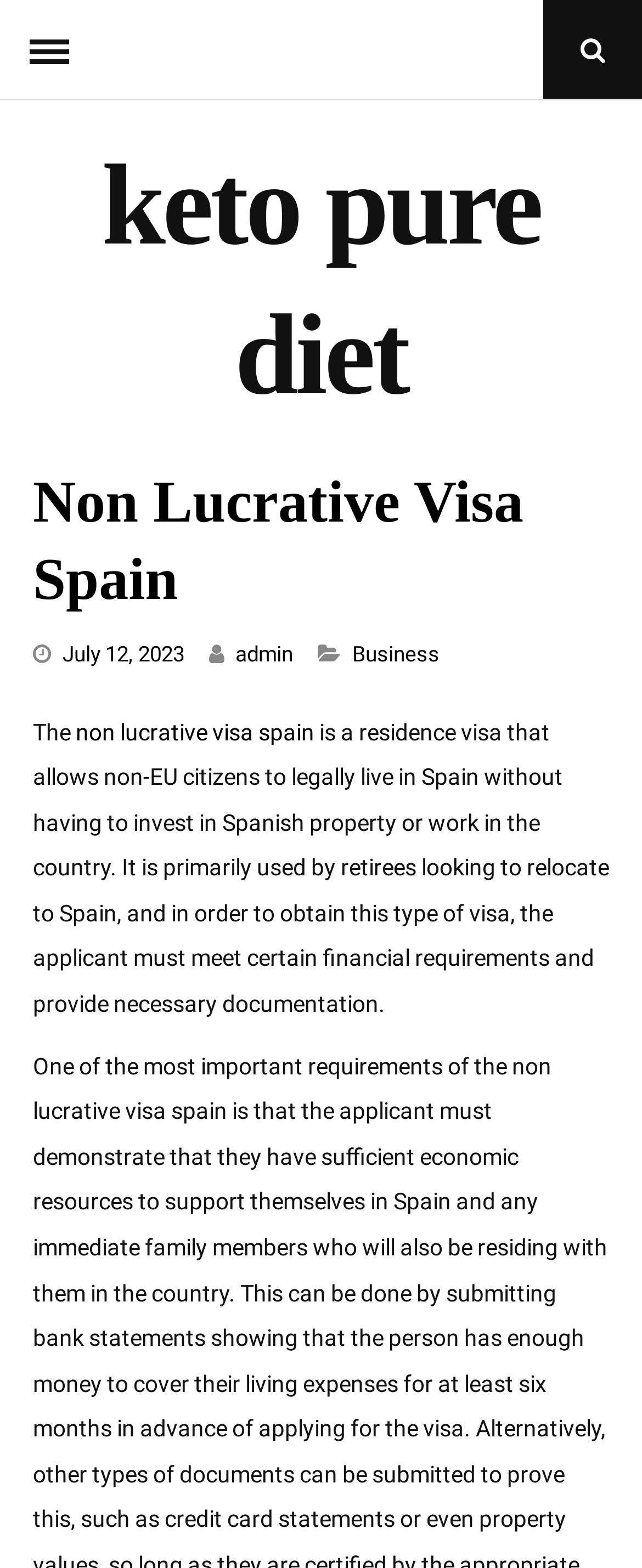Reply to the question with a single word or phrase:
What is required to obtain this visa?

Financial requirements and documentation